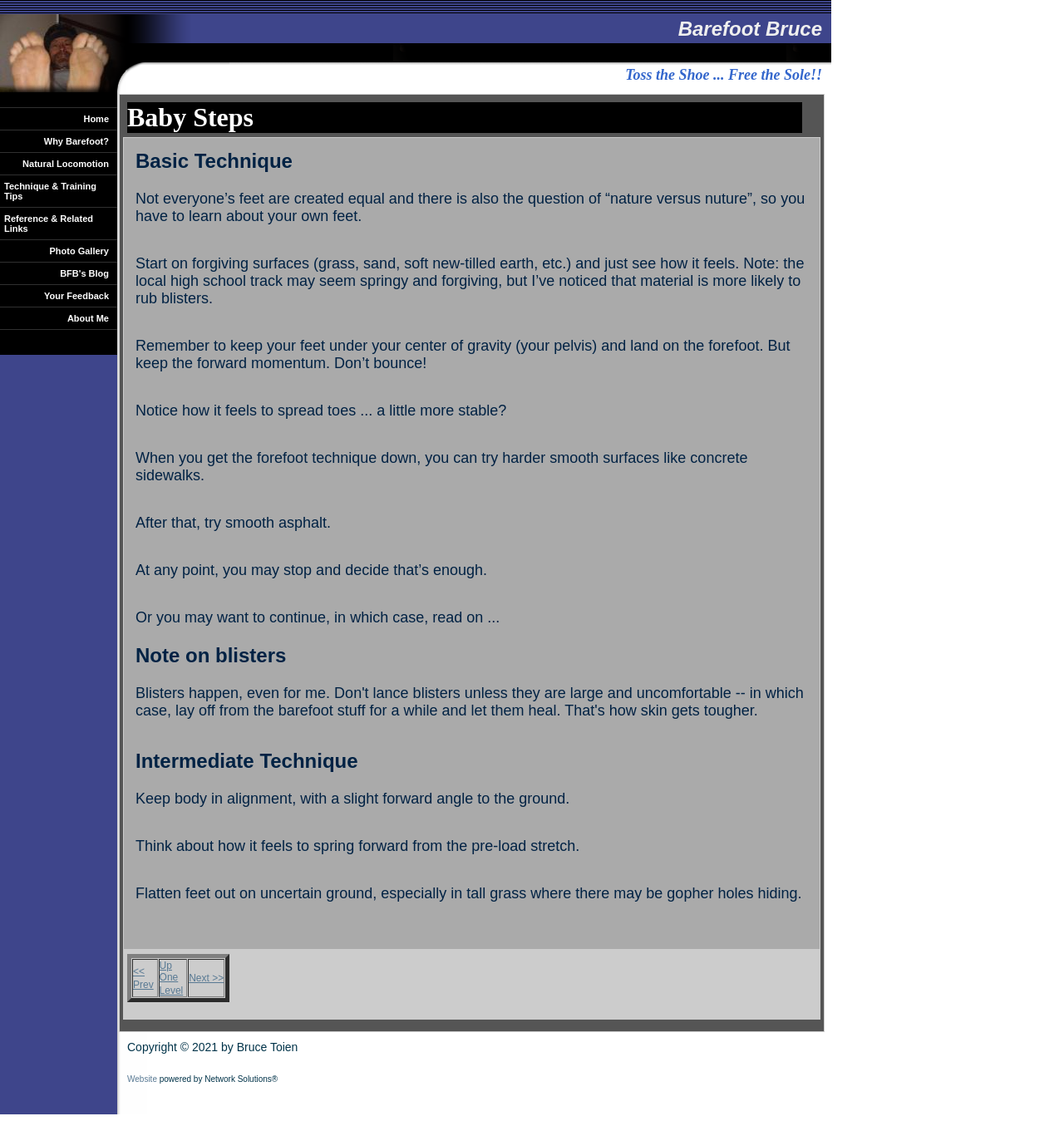Locate the bounding box coordinates of the element that needs to be clicked to carry out the instruction: "Click on 'Next >>'". The coordinates should be given as four float numbers ranging from 0 to 1, i.e., [left, top, right, bottom].

[0.177, 0.855, 0.211, 0.89]